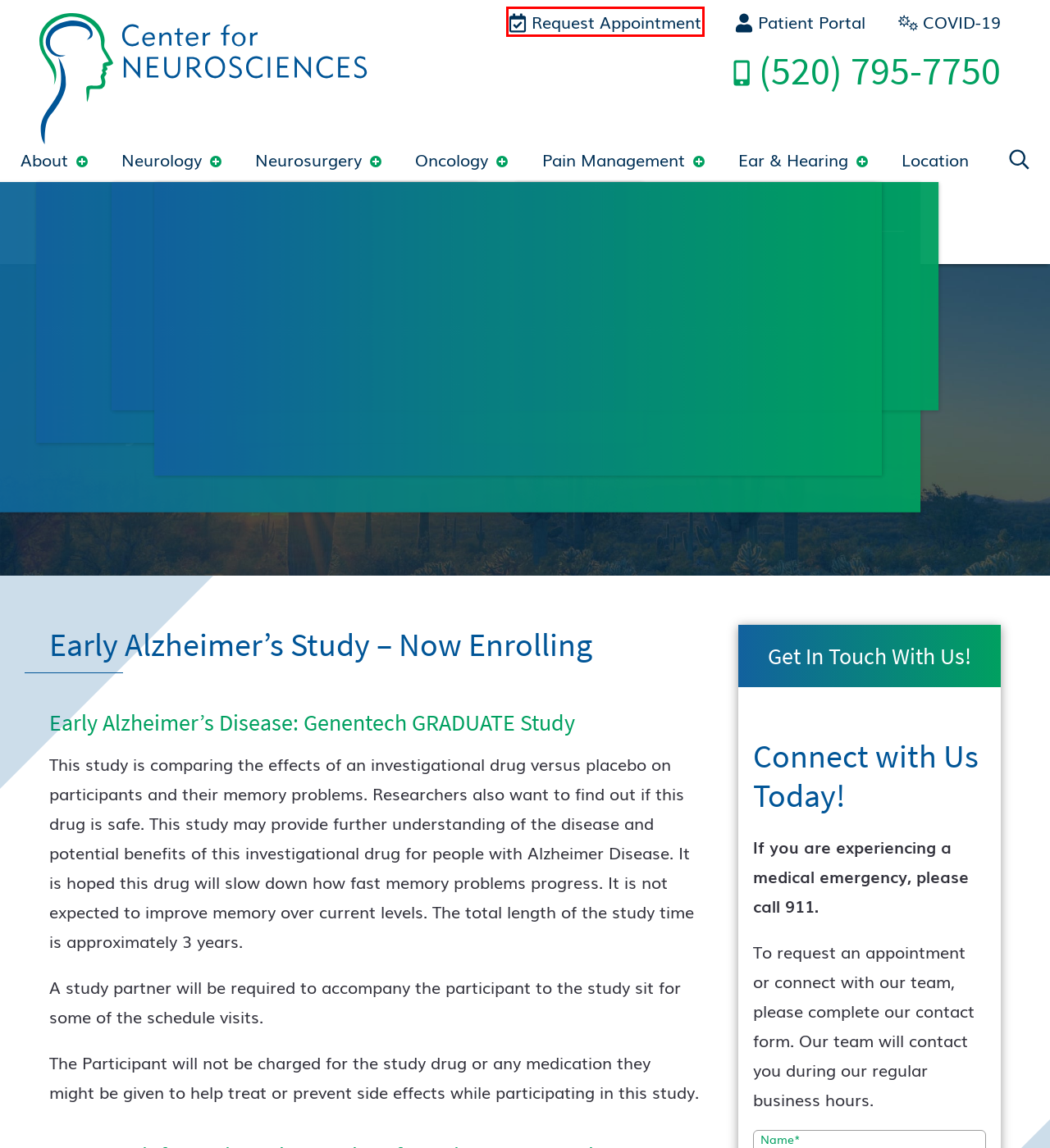Review the screenshot of a webpage that includes a red bounding box. Choose the webpage description that best matches the new webpage displayed after clicking the element within the bounding box. Here are the candidates:
A. Request Appointment | Center for Neurosciences
B. Ear & Hearing | Center for Neurosciences
C. Center for Neurosciences - Excellence in Quality, Excellence in Care
D. Neurosurgery | Center for Neurosciences
E. COVID-19 | Center for Neurosciences
F. Our Location | Center for Neurosciences
G. Pain Management | Center for Neurosciences
H. About | Center for Neurosciences

A